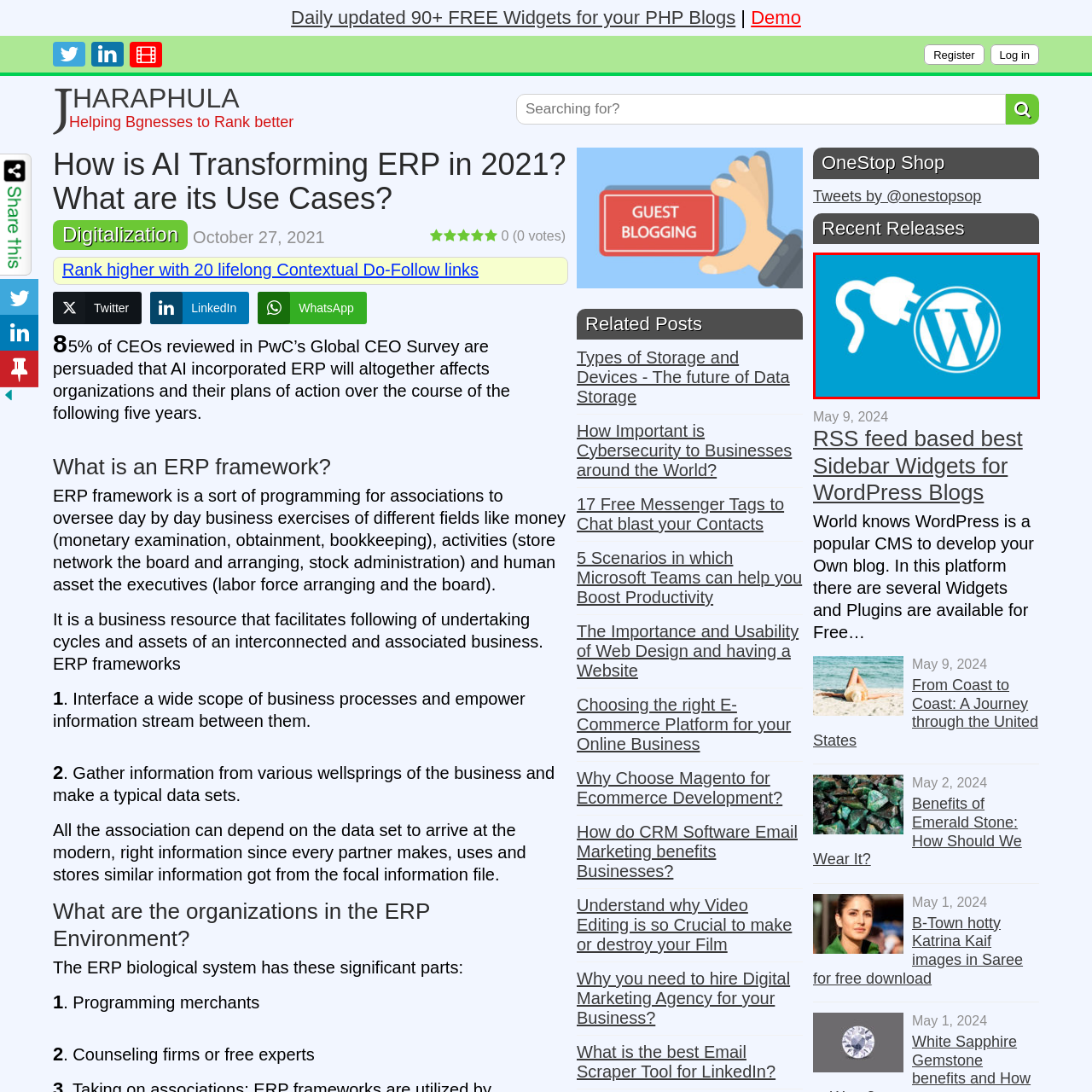Examine the picture highlighted with a red border, What is the WordPress logo connected to? Please respond with a single word or phrase.

A power plug